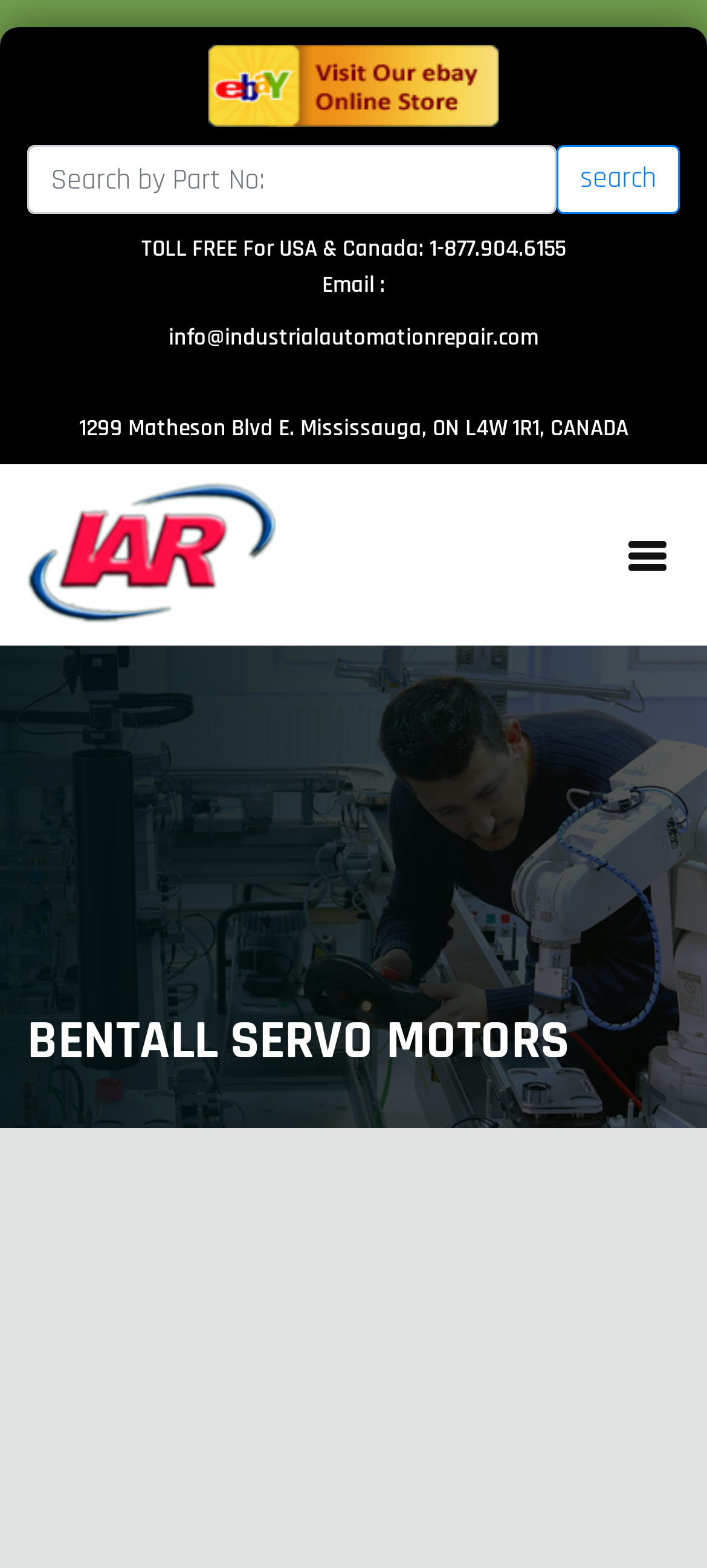Offer a detailed explanation of the webpage layout and contents.

The webpage appears to be an e-commerce or industrial automation repair website. At the top-left corner, there is a prominent link to "ebay" accompanied by an "ebay" image. Next to it, there is a search box with a "search" button on the right side. 

Below the search box, there is a toll-free phone number for USA and Canada, followed by an email address and a physical address in Mississauga, Canada. 

On the right side of the page, there is a button with an icon, possibly a social media or share button. 

The main content of the page is divided into sections, with a heading "BENTALL SERVO MOTORS" at the top. Below this heading, there is a subheading "Categories" at the bottom-left corner of the page. Under the "Categories" section, there is a link to "Siemens Motor Repairs".